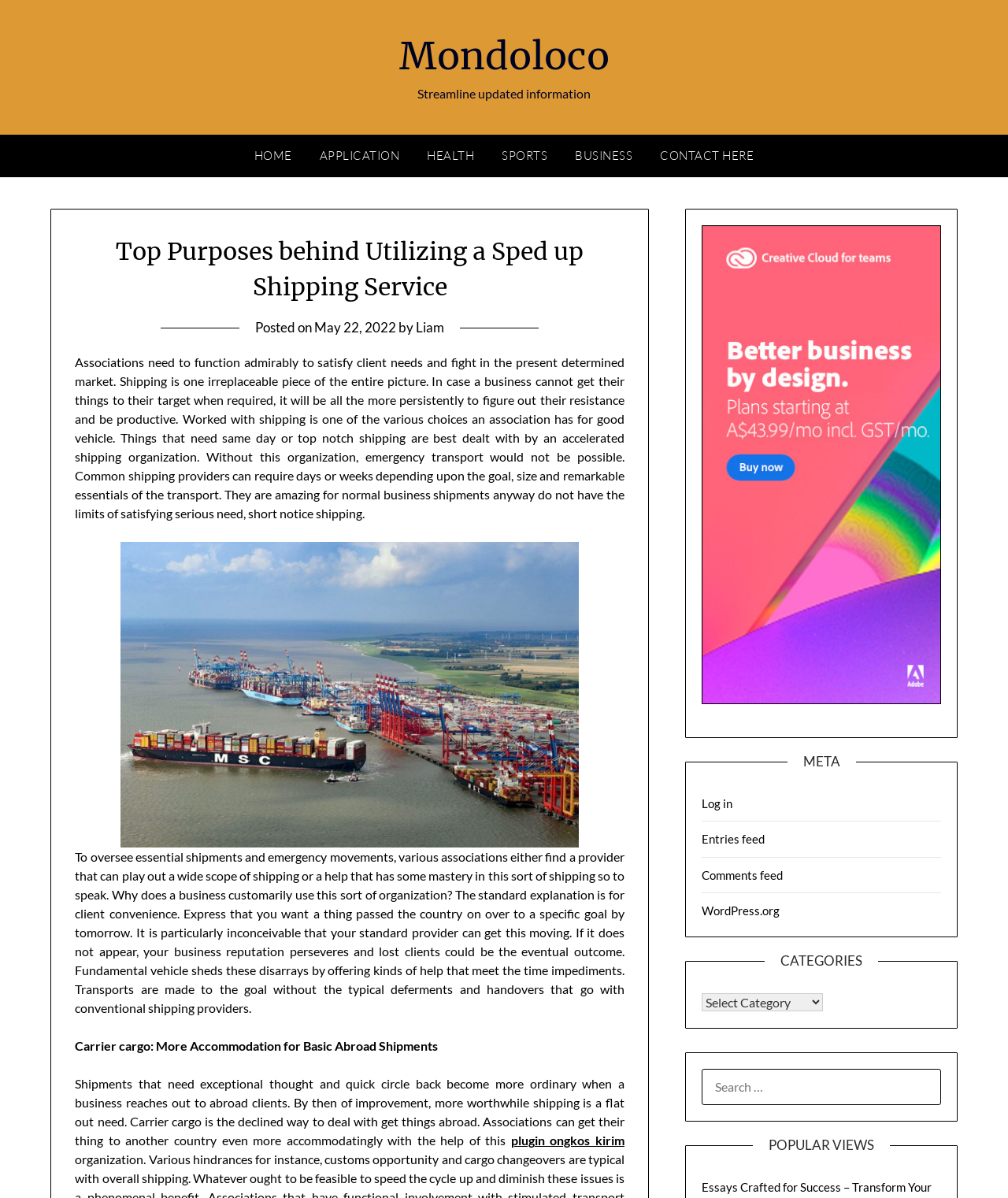What is the purpose of the 'HOME' link?
Refer to the image and answer the question using a single word or phrase.

To navigate to the homepage